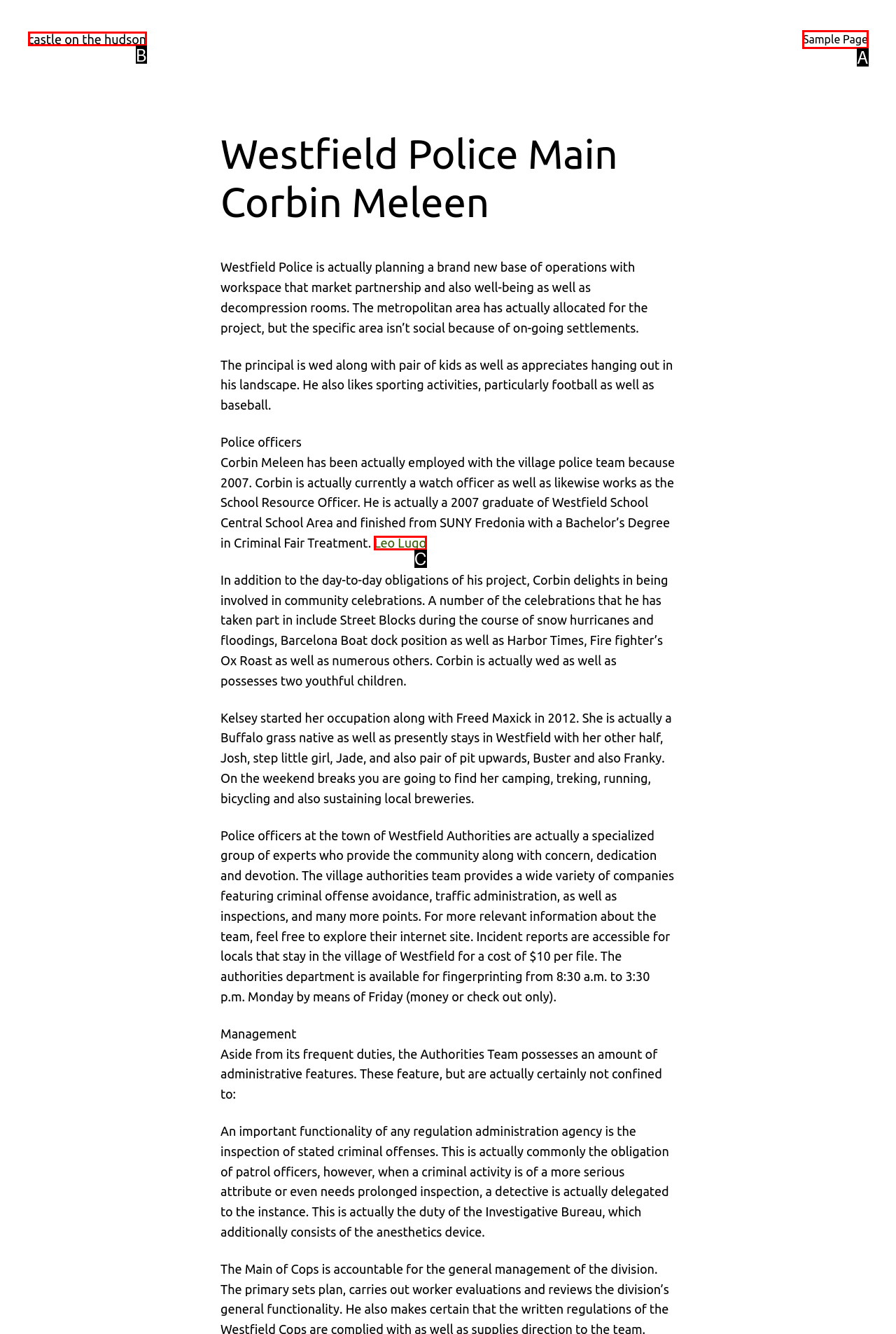Which option aligns with the description: Leo Lugo? Respond by selecting the correct letter.

C